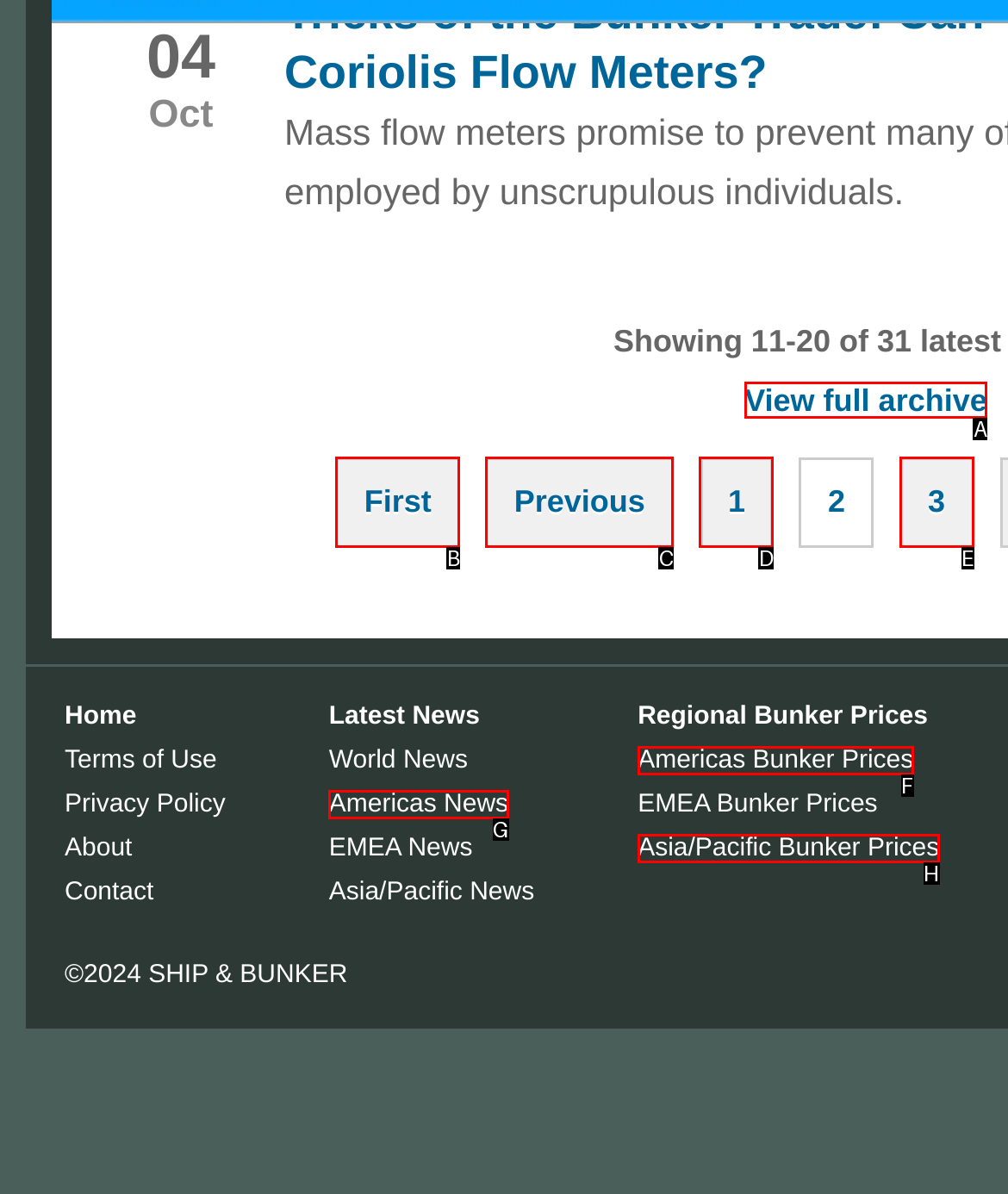Tell me which one HTML element best matches the description: First Answer with the option's letter from the given choices directly.

B